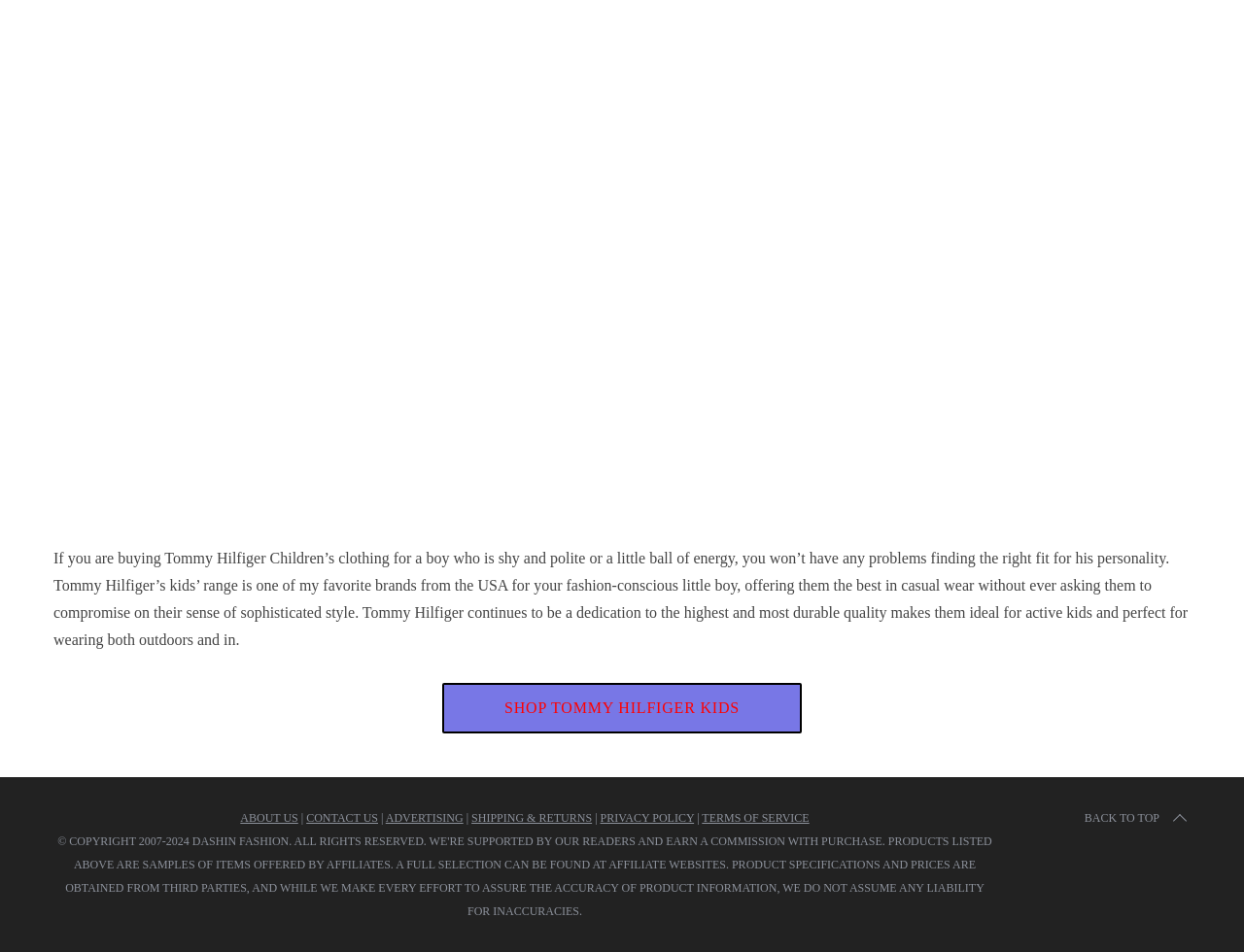What type of clothing is being referred to?
Look at the image and answer with only one word or phrase.

Children's clothing